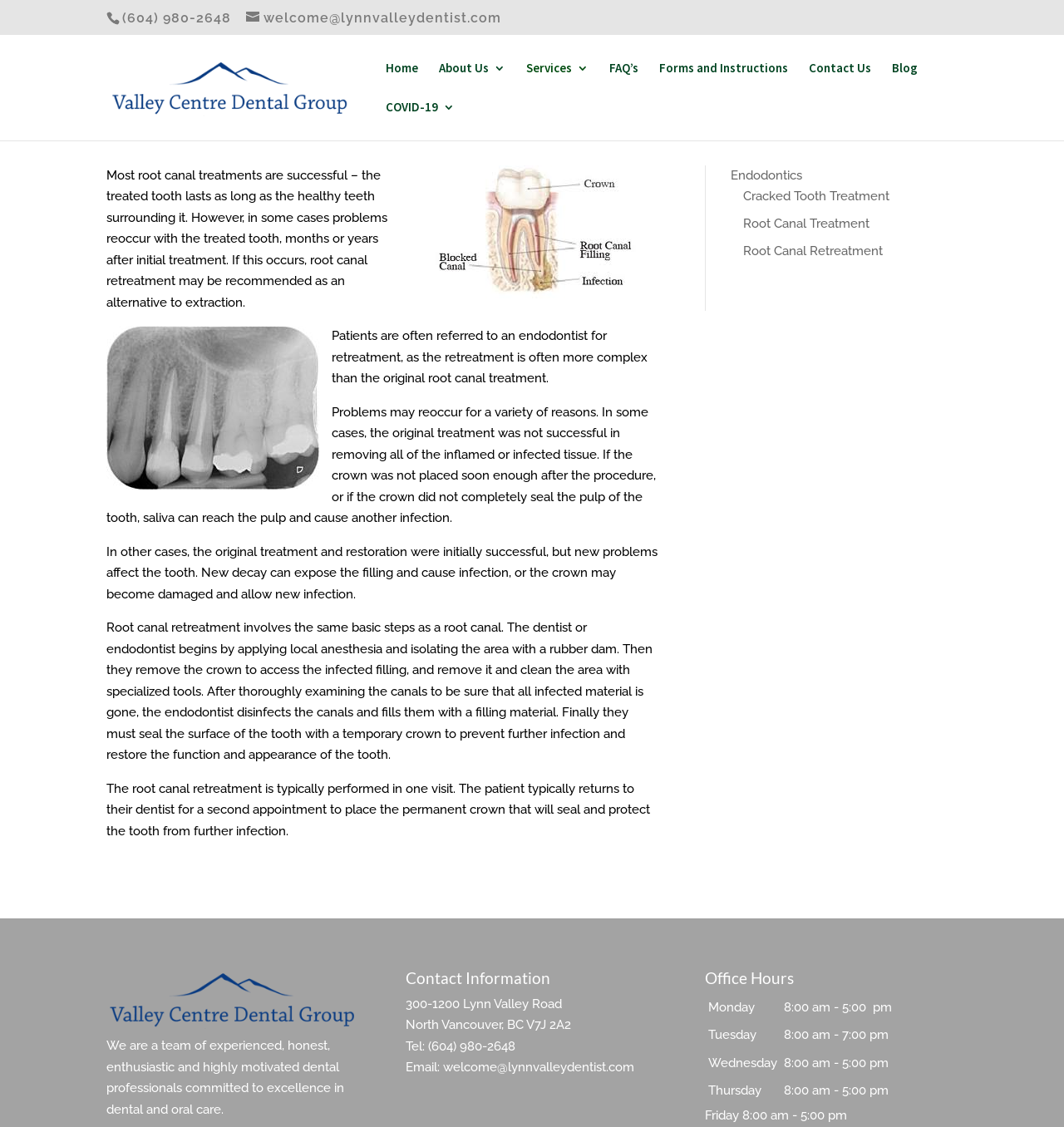Reply to the question below using a single word or brief phrase:
What is the address of the dental group?

300-1200 Lynn Valley Road